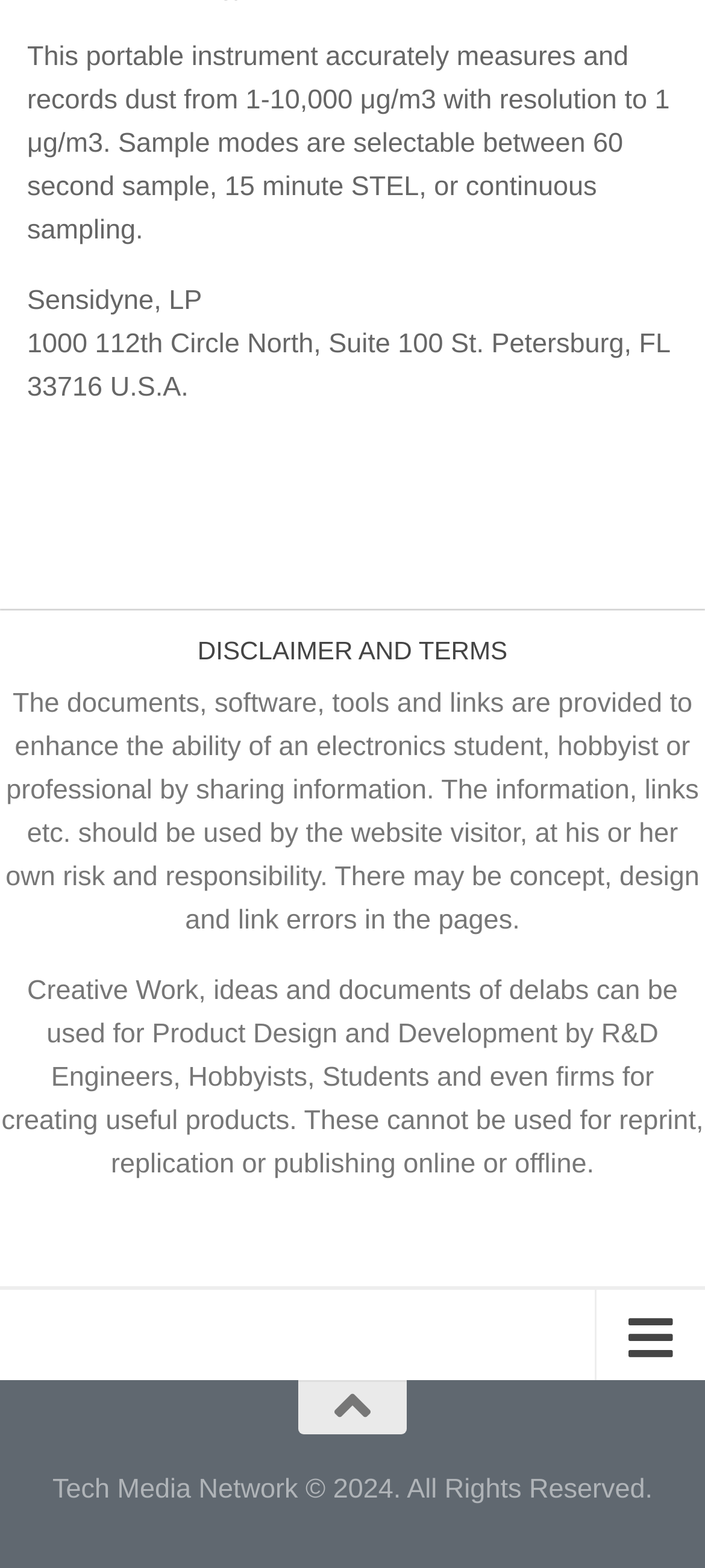Please answer the following question using a single word or phrase: 
What is the company name?

Sensidyne, LP